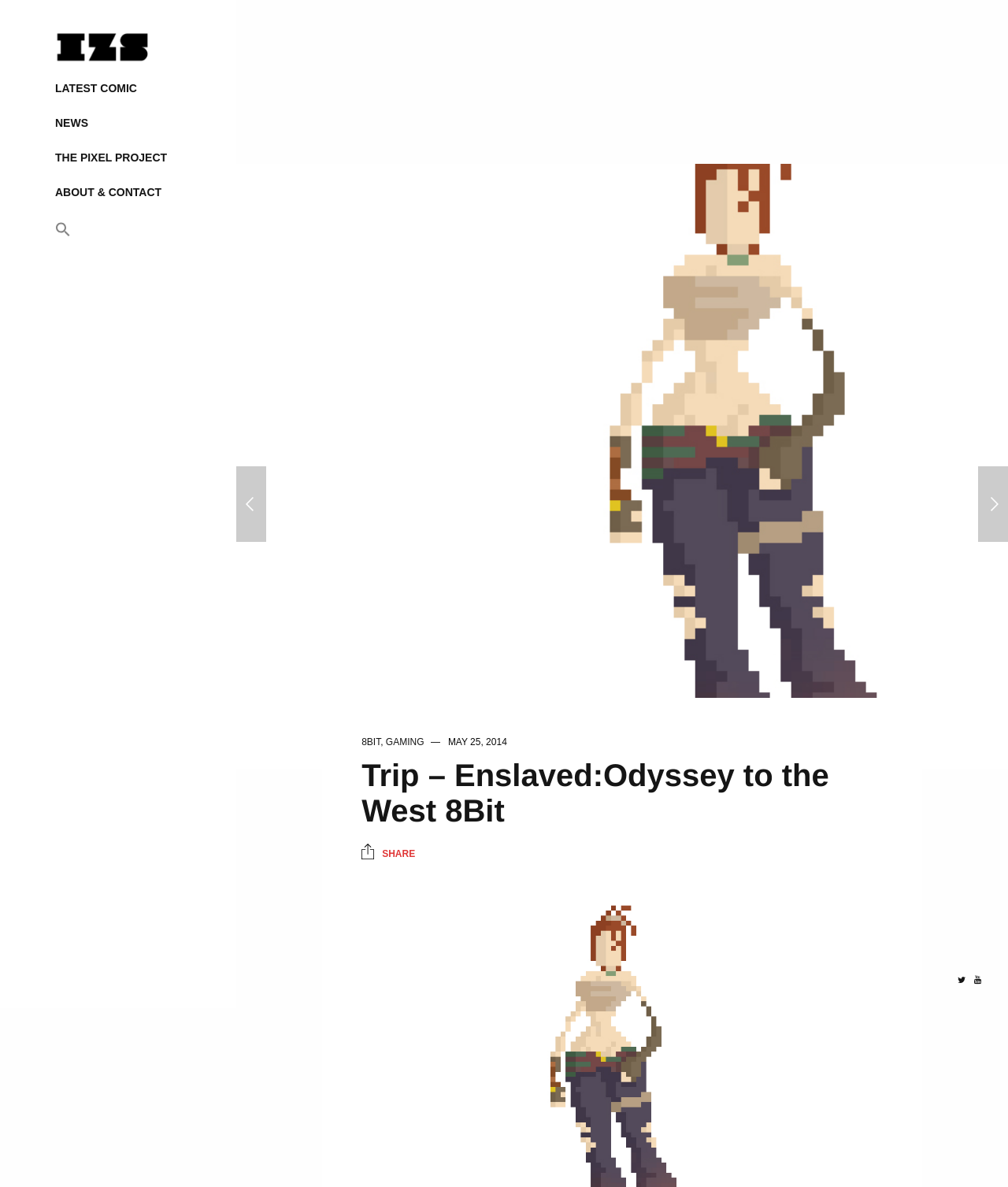Respond with a single word or phrase for the following question: 
What is the function of the link with the search icon?

Search